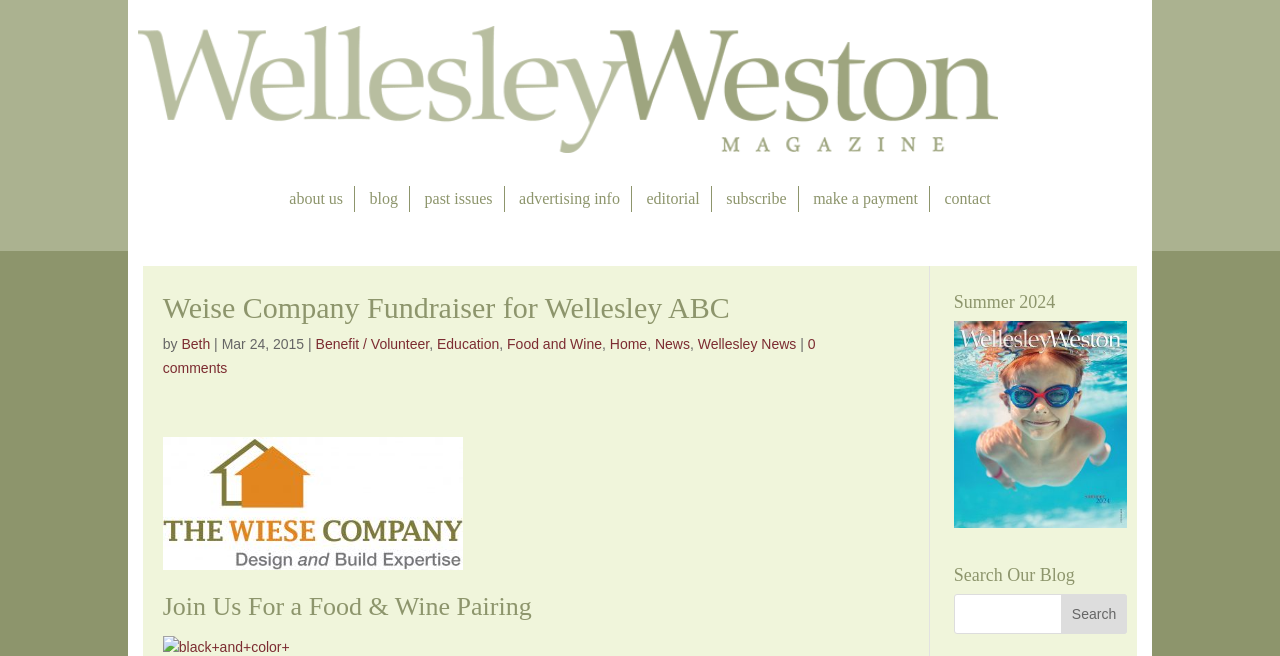Specify the bounding box coordinates of the area that needs to be clicked to achieve the following instruction: "Click on the 'Food and Wine' link".

[0.396, 0.466, 0.47, 0.49]